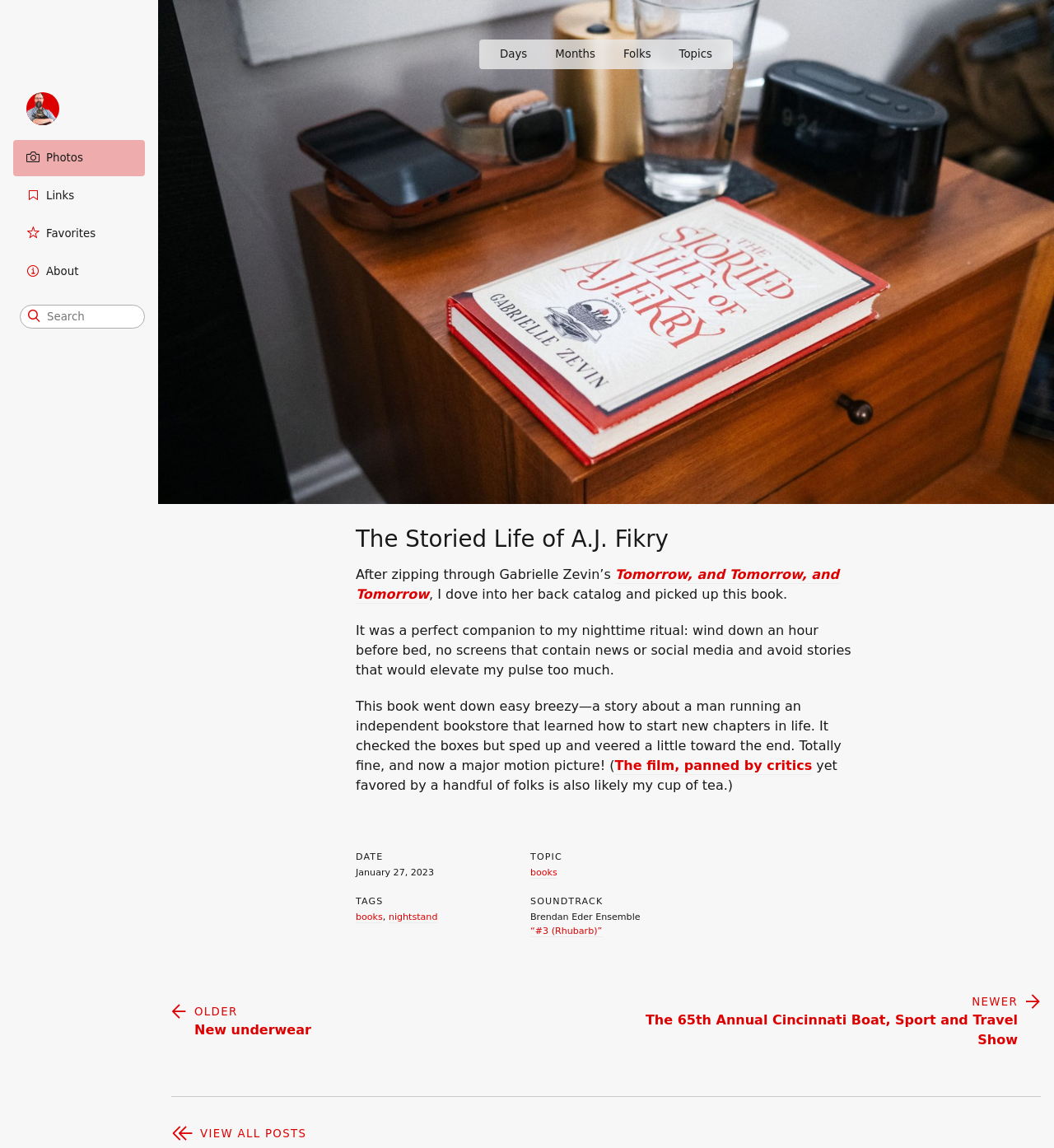Please identify the bounding box coordinates of the element that needs to be clicked to perform the following instruction: "Read more about 'Tomorrow, and Tomorrow, and Tomorrow'".

[0.338, 0.493, 0.796, 0.524]